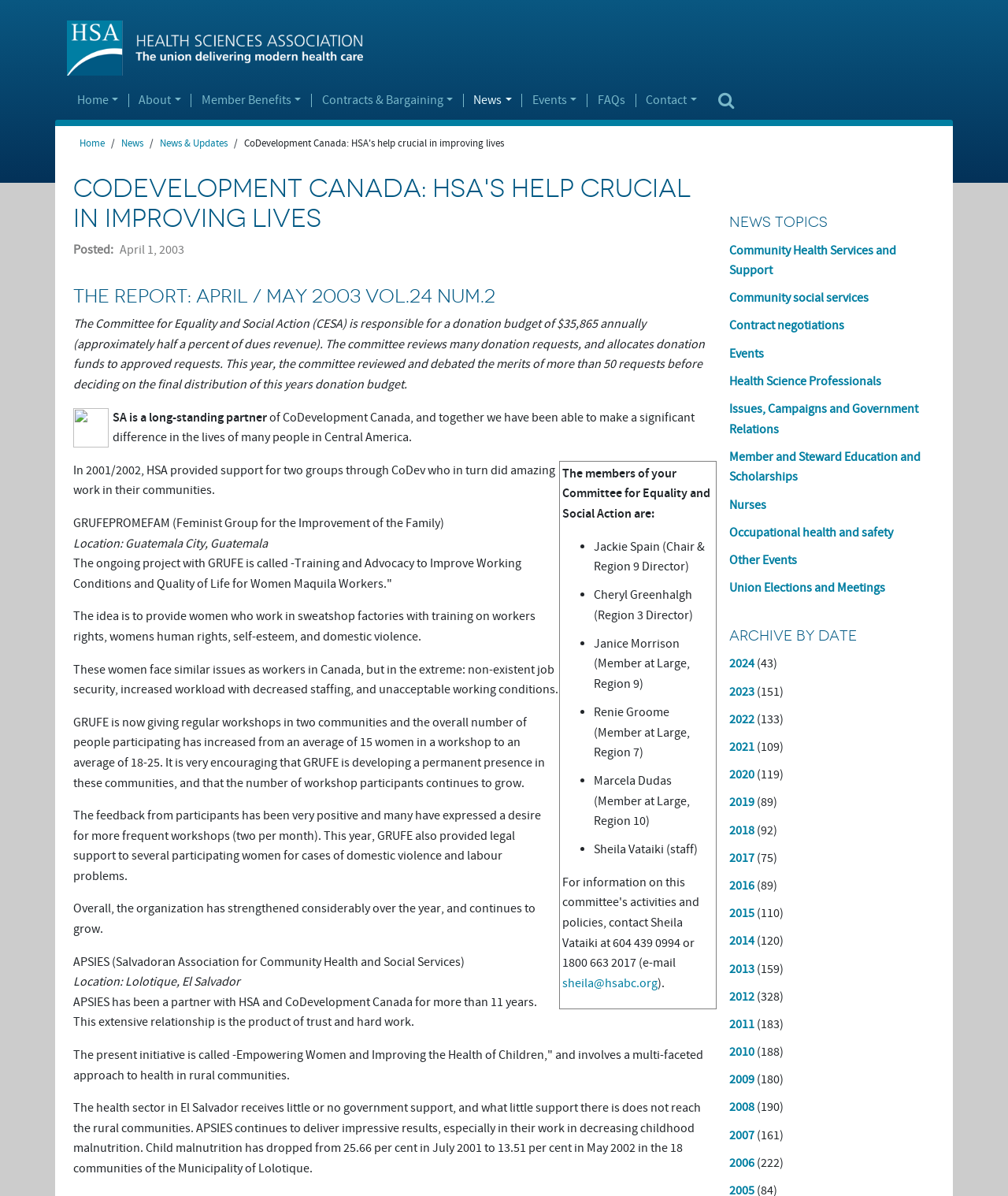Please determine the bounding box coordinates of the clickable area required to carry out the following instruction: "Browse '2021' archive". The coordinates must be four float numbers between 0 and 1, represented as [left, top, right, bottom].

[0.723, 0.618, 0.748, 0.631]